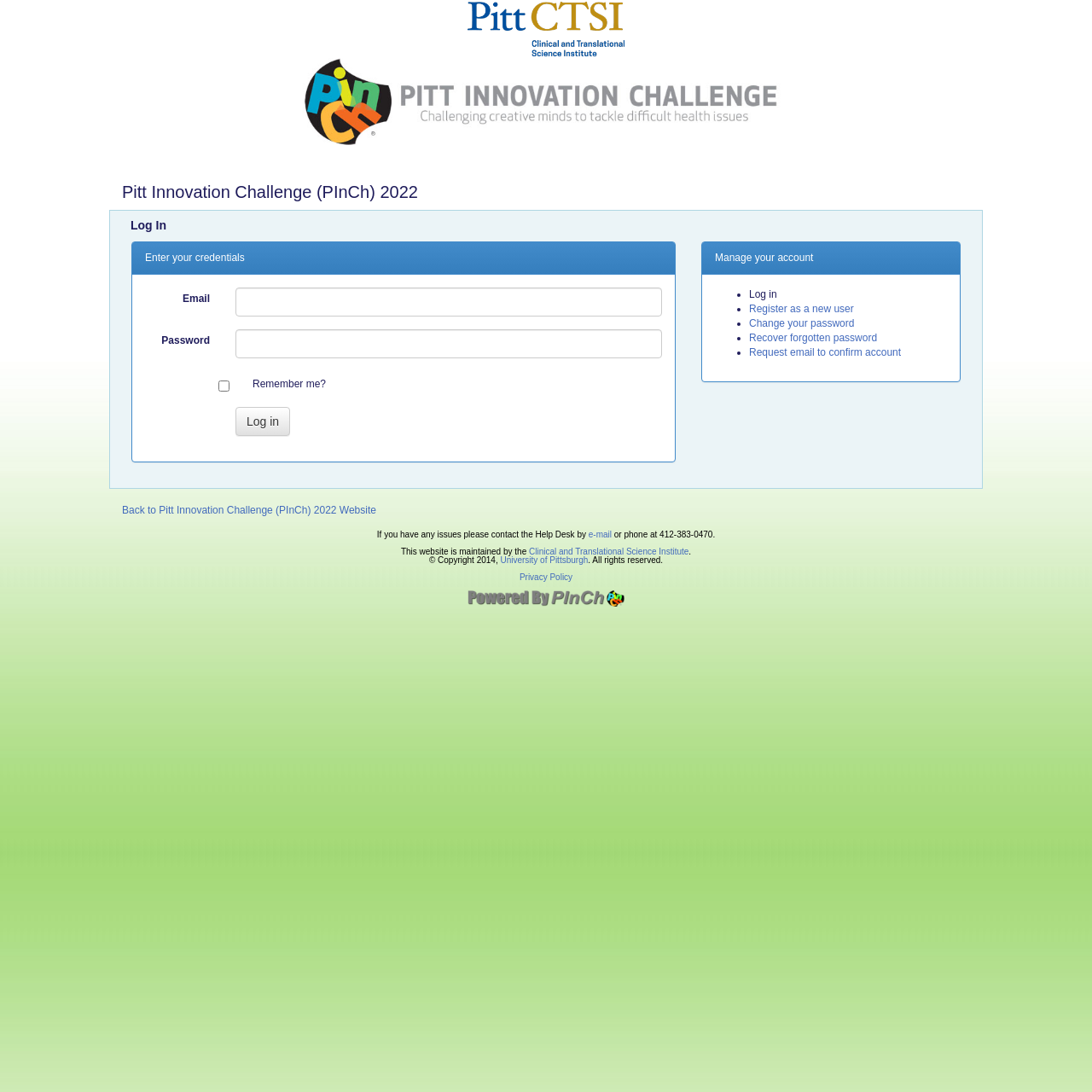Identify the bounding box coordinates of the clickable region necessary to fulfill the following instruction: "Click the Log in button". The bounding box coordinates should be four float numbers between 0 and 1, i.e., [left, top, right, bottom].

[0.216, 0.372, 0.266, 0.399]